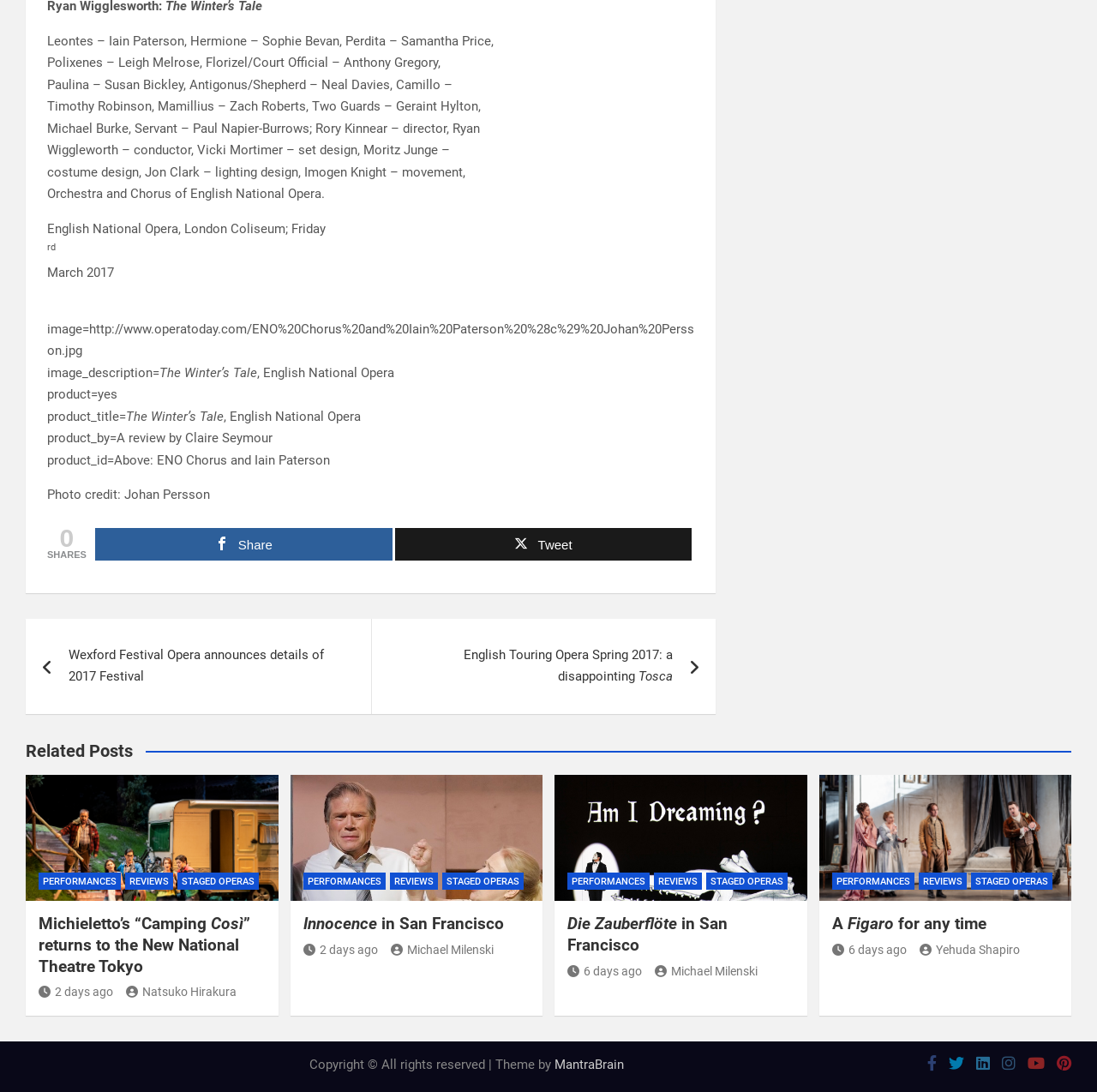Please identify the bounding box coordinates of the element on the webpage that should be clicked to follow this instruction: "Click the 'SHARES' button". The bounding box coordinates should be given as four float numbers between 0 and 1, formatted as [left, top, right, bottom].

[0.043, 0.503, 0.079, 0.513]